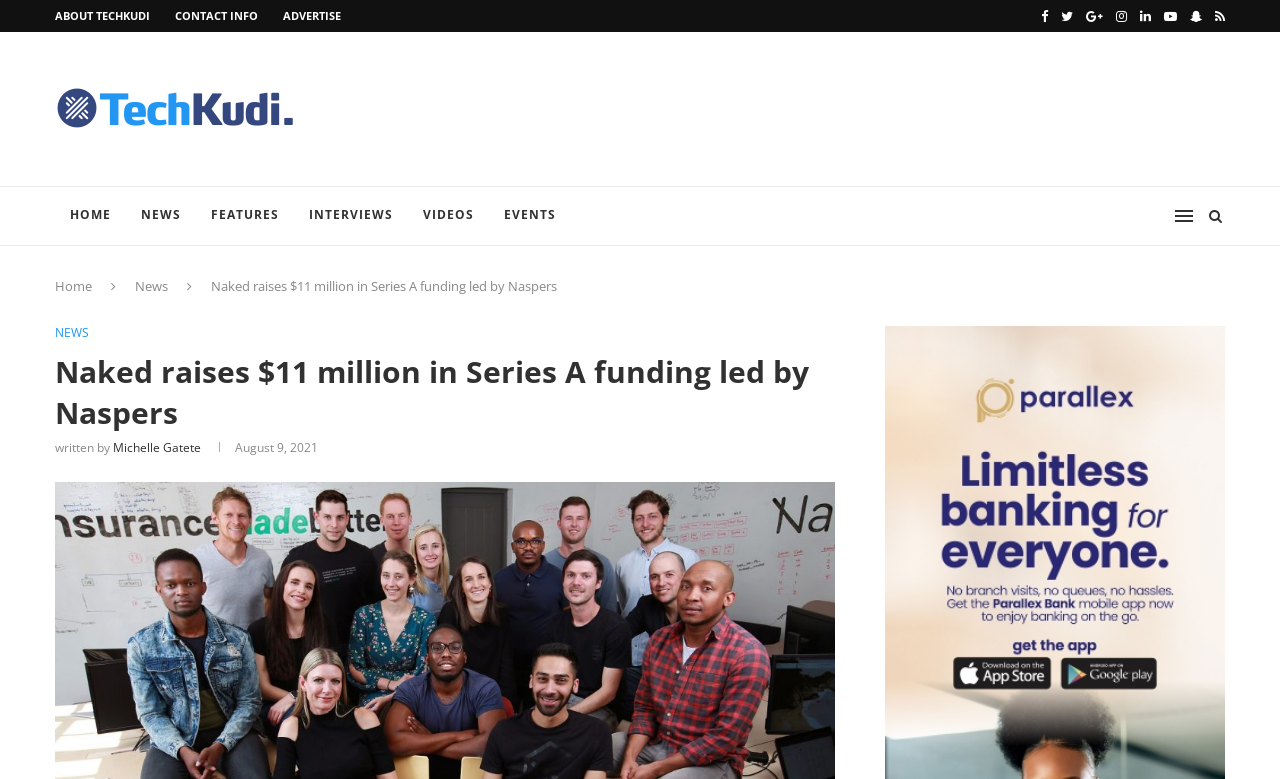Please determine the bounding box coordinates of the element to click on in order to accomplish the following task: "view advertisement". Ensure the coordinates are four float numbers ranging from 0 to 1, i.e., [left, top, right, bottom].

[0.388, 0.08, 0.957, 0.195]